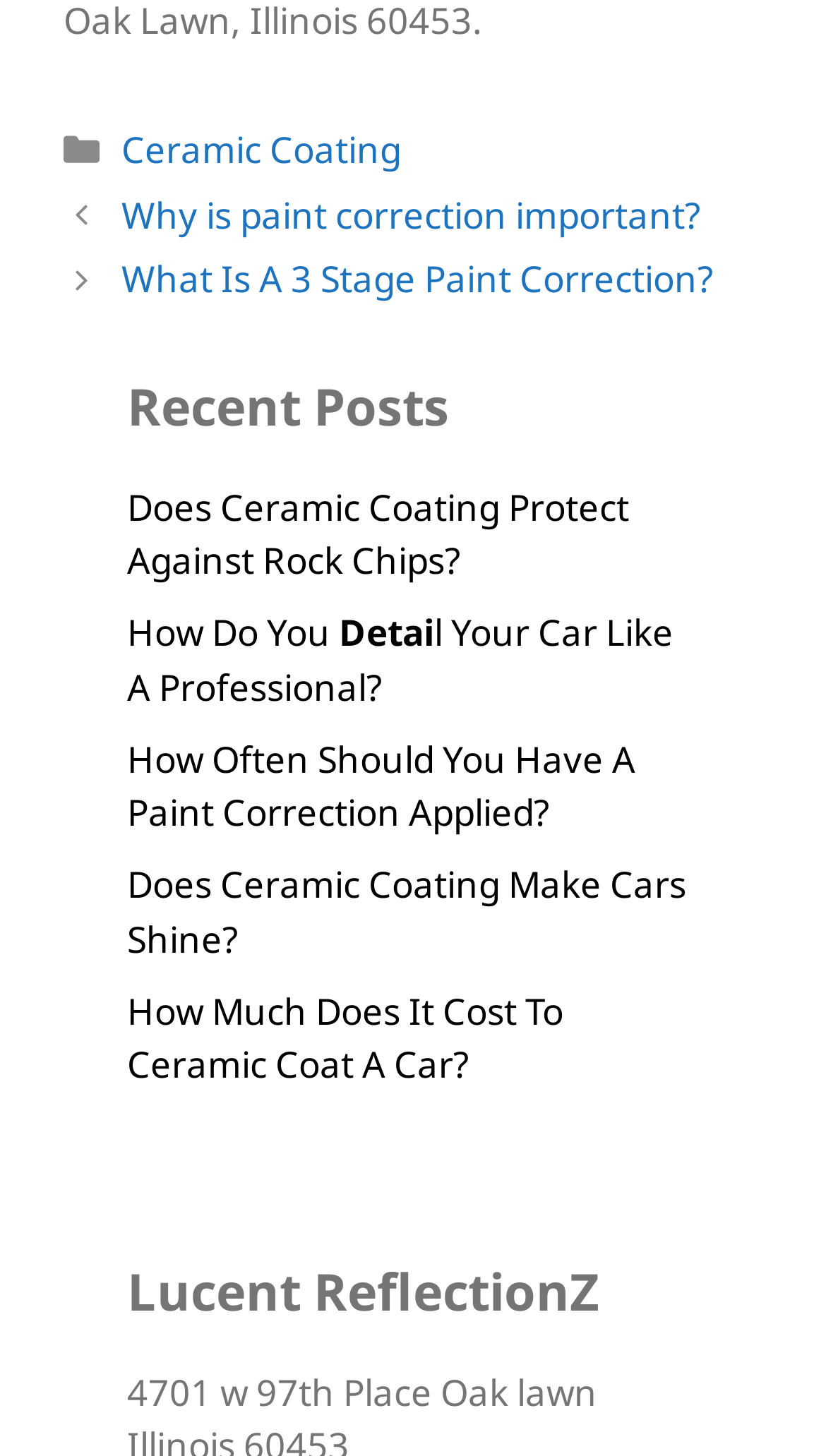Give the bounding box coordinates for the element described by: "Why is paint correction important?".

[0.147, 0.131, 0.847, 0.164]